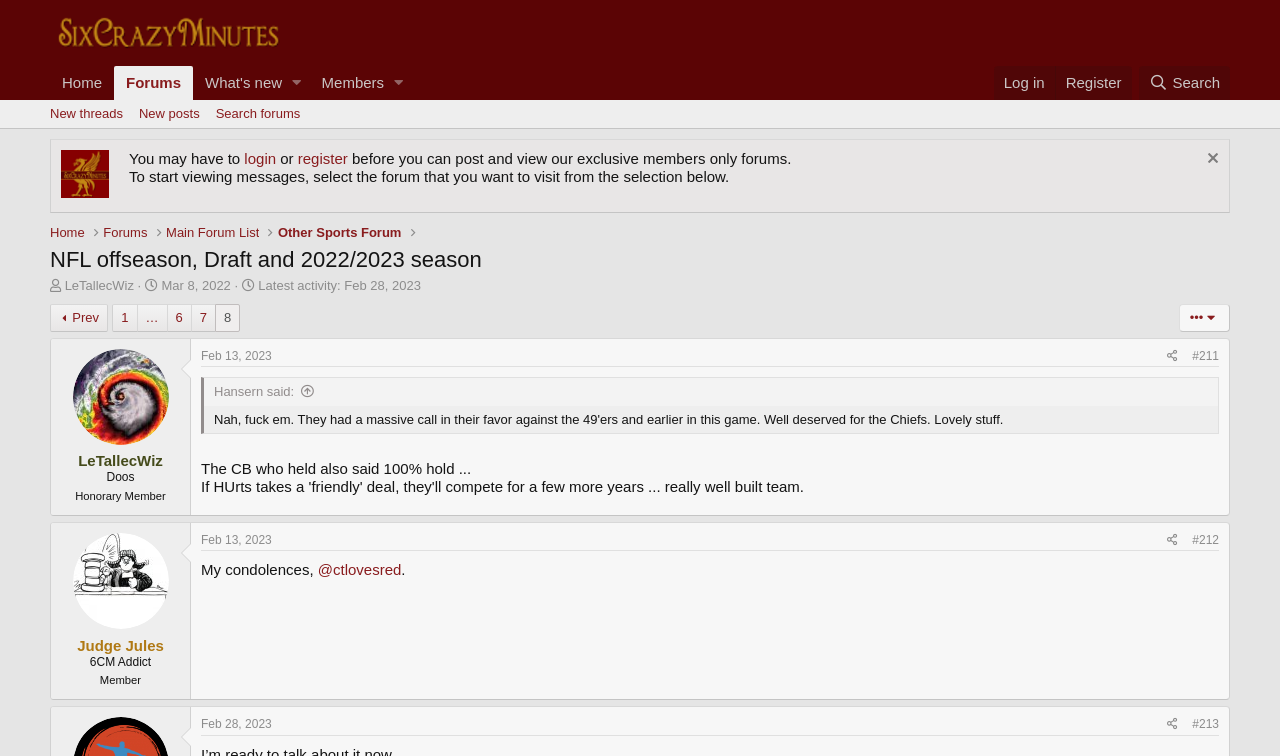Can you find the bounding box coordinates of the area I should click to execute the following instruction: "Go to the next page"?

[0.039, 0.402, 0.084, 0.439]